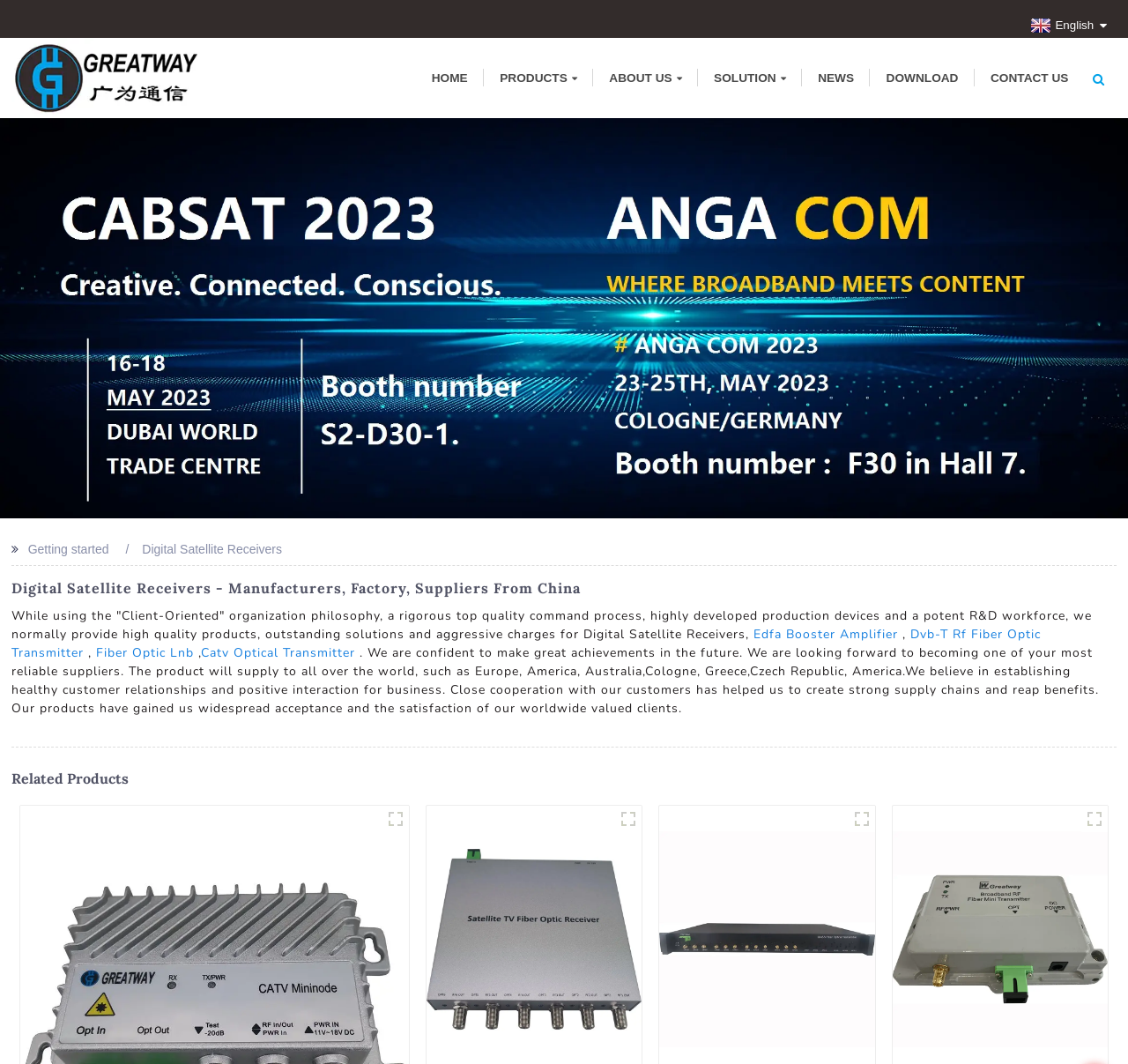What is the name of the product shown in the image?
Please provide a comprehensive answer based on the visual information in the image.

I identified the product name by looking at the image with the link 'GLB3500M-6R1' below the heading 'Related Products'. The image is accompanied by the text 'GLB3500M-6R1' which suggests that it is the name of the product.